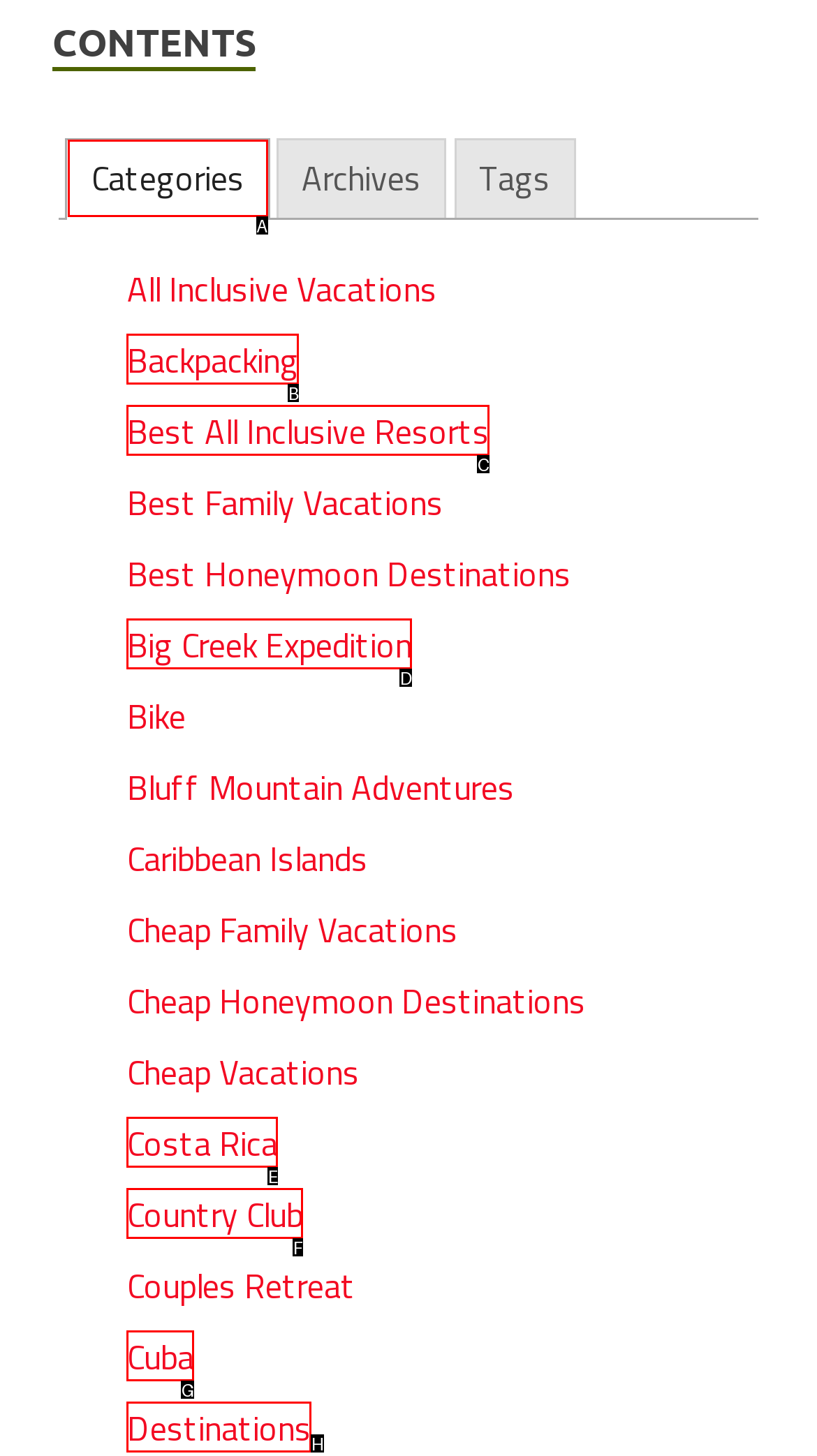Choose the option that best matches the description: Categories
Indicate the letter of the matching option directly.

A